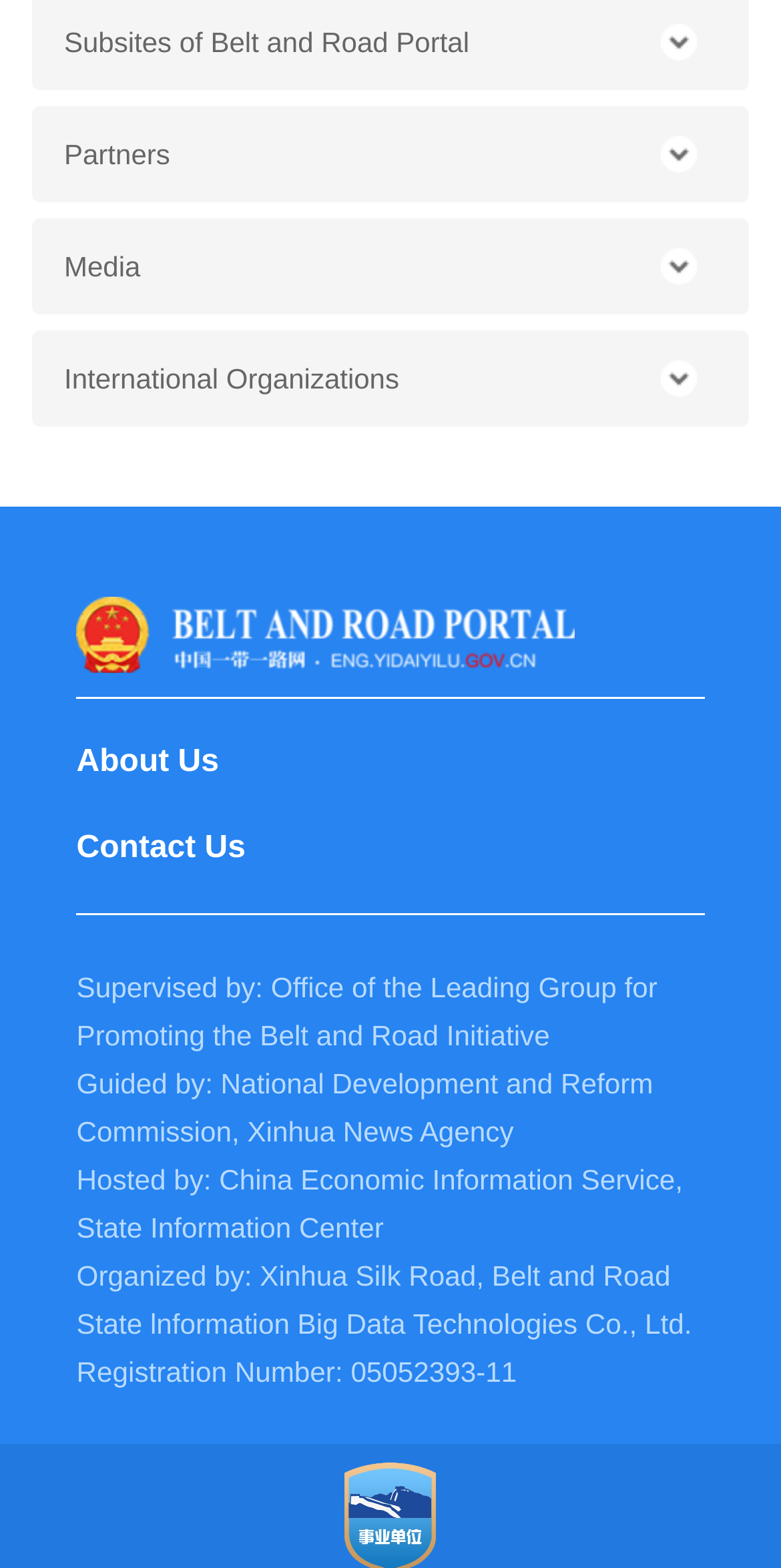Answer the following query concisely with a single word or phrase:
How many links are there in the webpage?

5